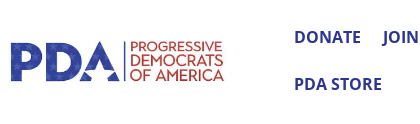What is the font size of 'Progressive Democrats of America' compared to 'PDA'?
Using the information from the image, give a concise answer in one word or a short phrase.

smaller